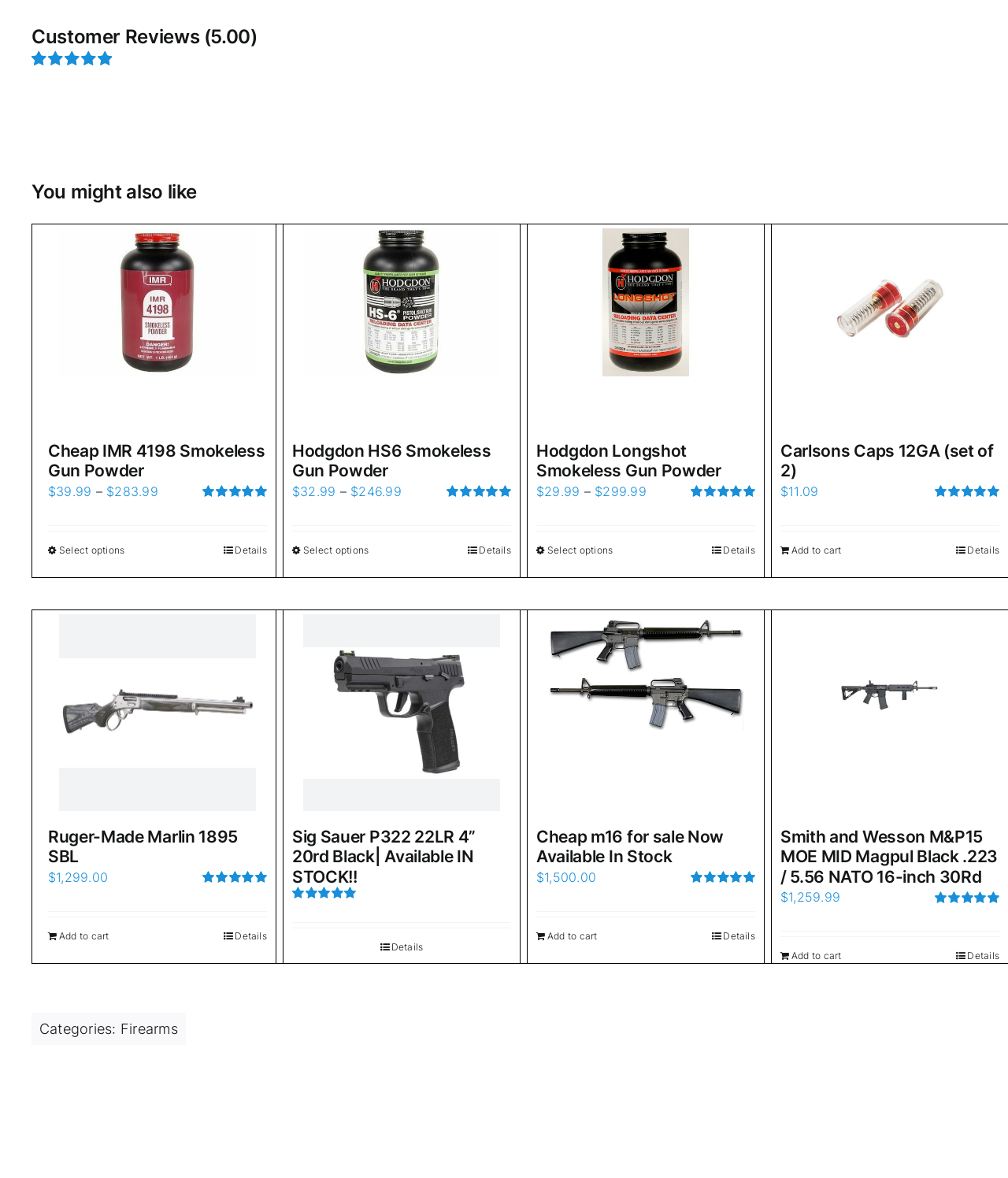Determine the bounding box coordinates of the clickable element to complete this instruction: "View details of Sig Sauer P322 22LR 4” 20rd Black". Provide the coordinates in the format of four float numbers between 0 and 1, [left, top, right, bottom].

[0.222, 0.789, 0.265, 0.801]